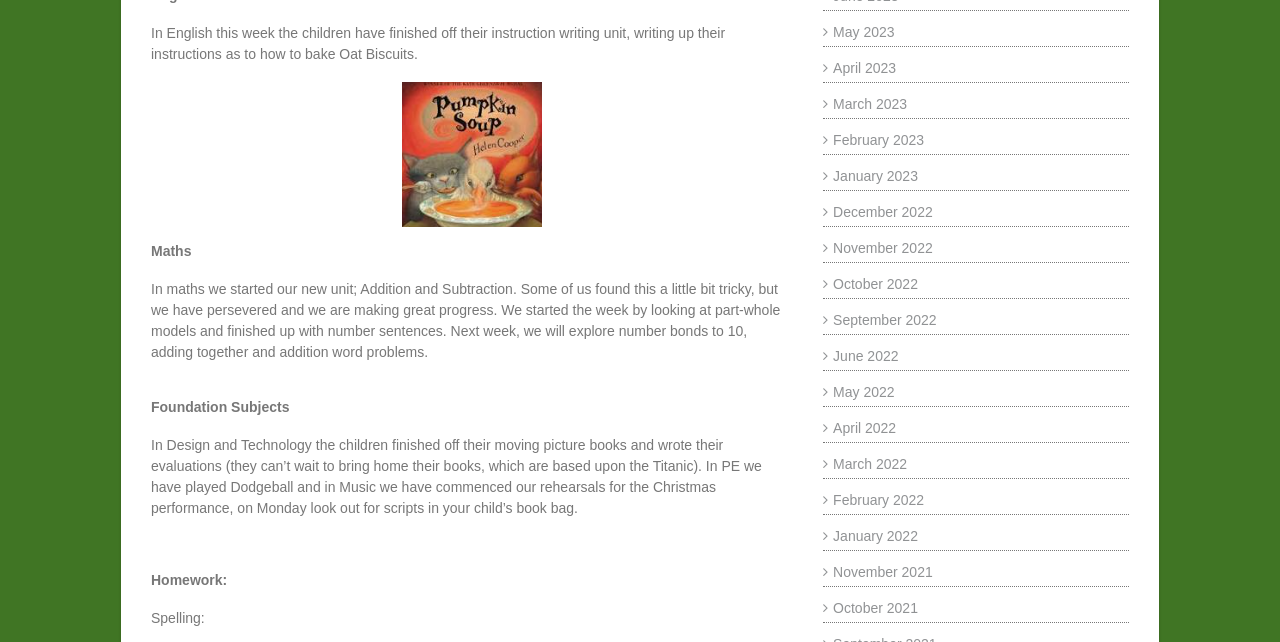What is the upcoming event mentioned in the webpage?
Can you provide a detailed and comprehensive answer to the question?

The answer can be found in the StaticText element with the text 'In Music we have commenced our rehearsals for the Christmas performance...' which indicates that the upcoming event mentioned in the webpage is the Christmas performance.